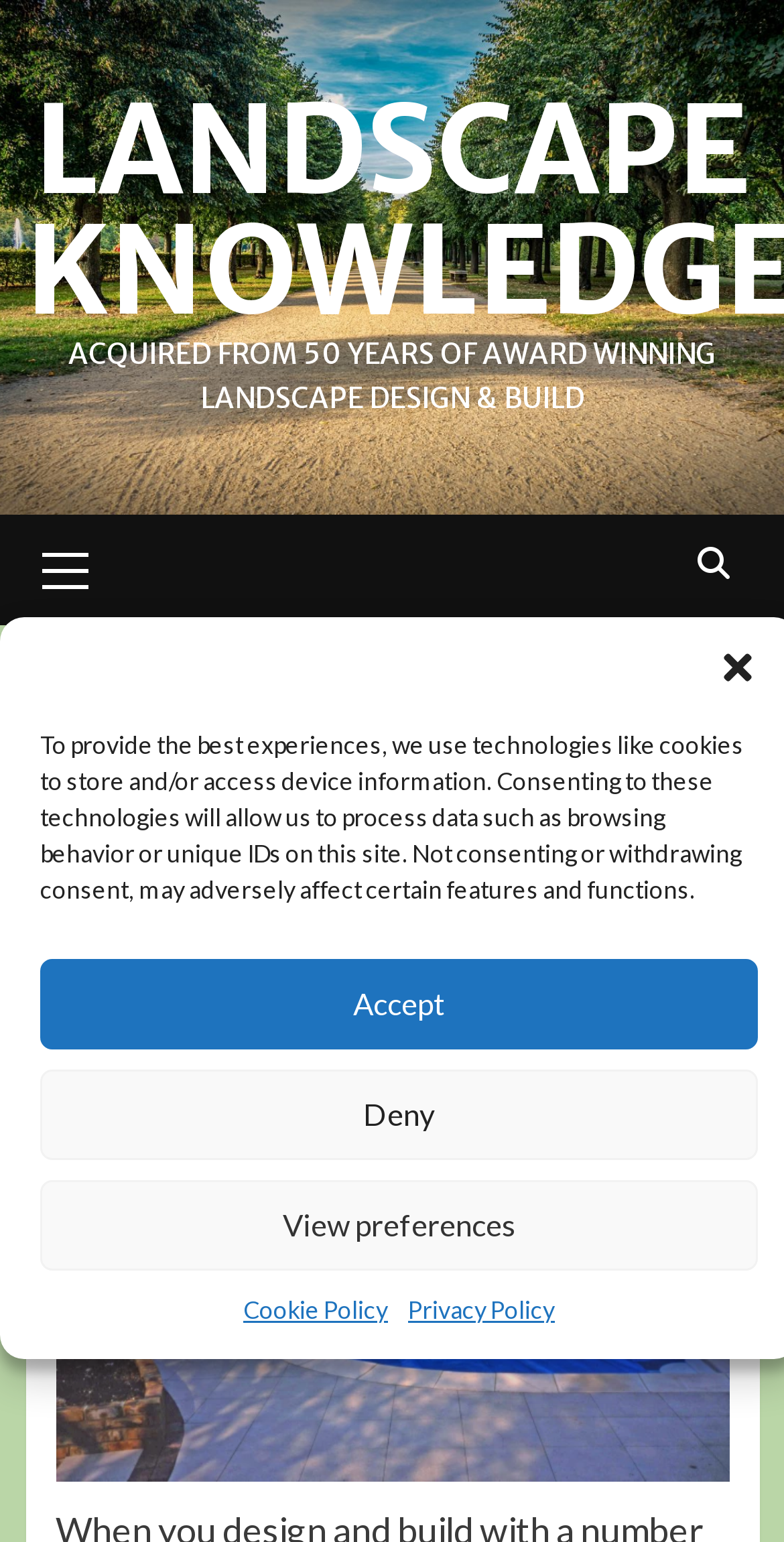What is the primary menu item?
Please interpret the details in the image and answer the question thoroughly.

The primary menu item is 'Primary Menu' as indicated by the link element with the text 'Primary Menu' and the generic element with the description 'controls: primary-menu'.